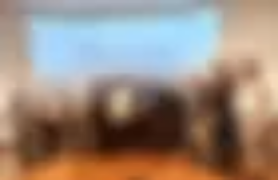Observe the image and answer the following question in detail: What is the main topic of the discussion?

The main topic of the discussion is the relationship between Israel and global Jewry, as the representatives from various political parties are engaged in a conversation about fulfilling the mission of the State of Israel as the nation-state of the Jewish people.